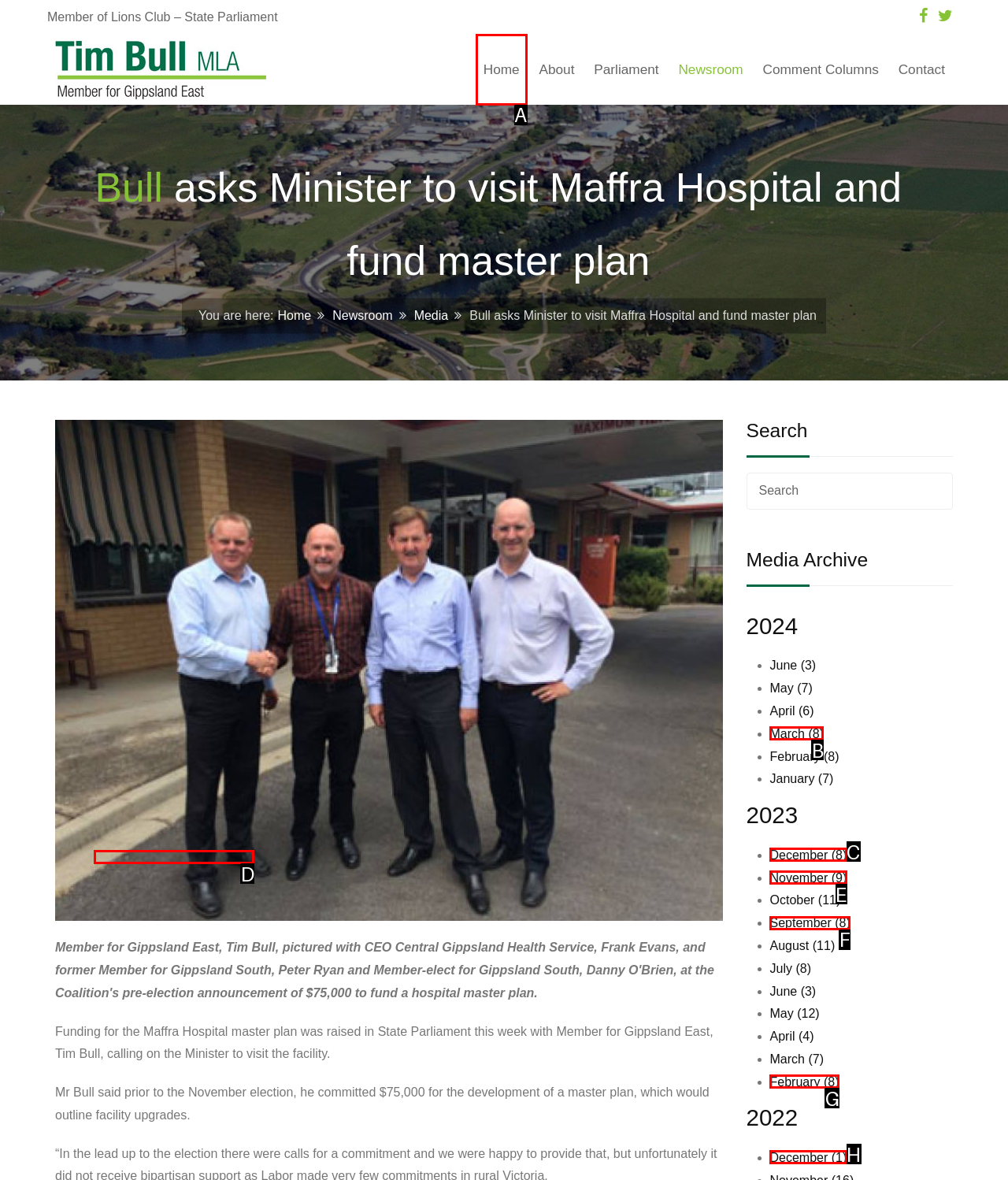Choose the letter that corresponds to the correct button to accomplish the task: Click the 'Home' link
Reply with the letter of the correct selection only.

A